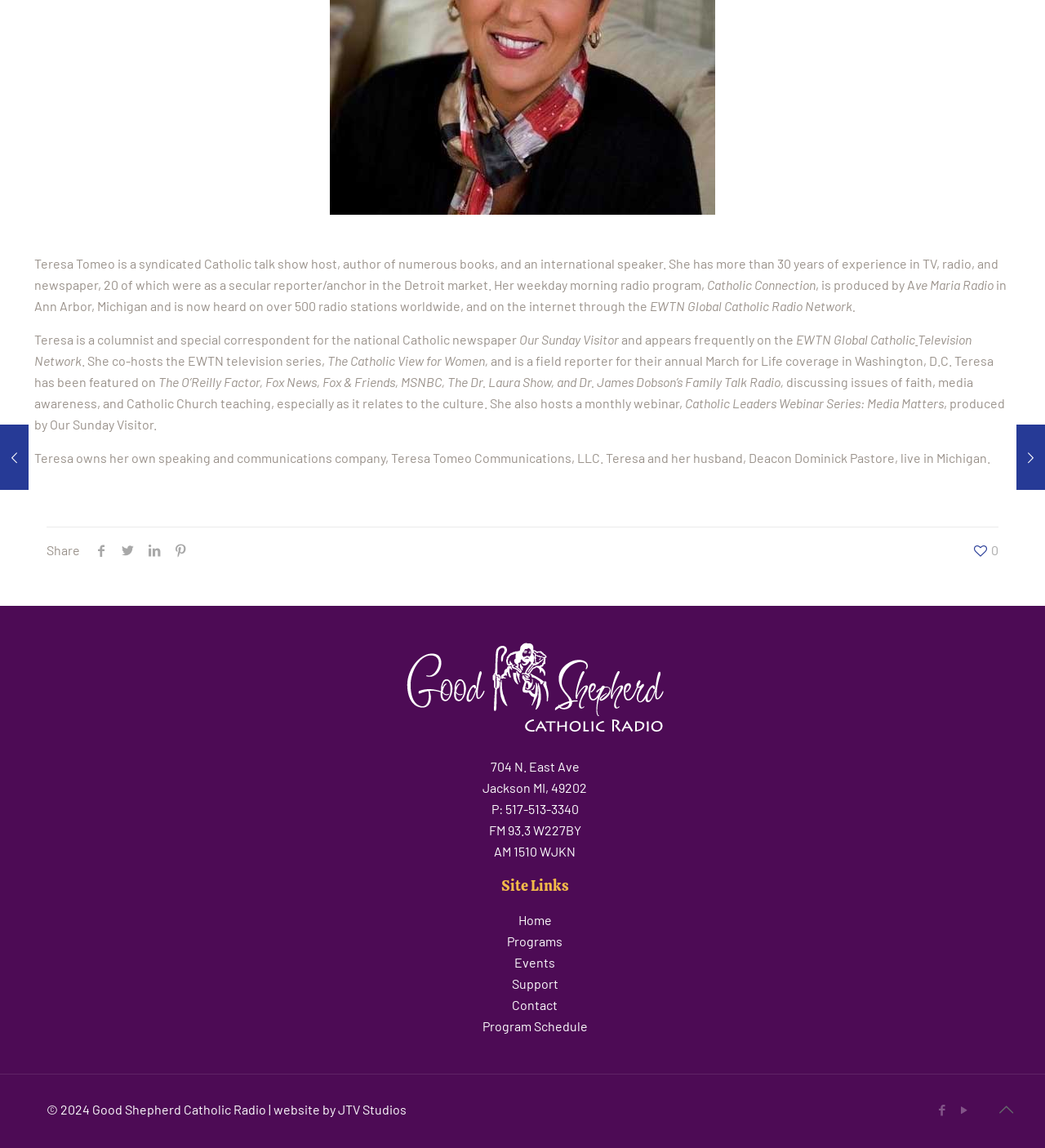Determine the bounding box coordinates of the UI element described below. Use the format (top-left x, top-left y, bottom-right x, bottom-right y) with floating point numbers between 0 and 1: aria-label="linkedin icon"

[0.135, 0.472, 0.16, 0.486]